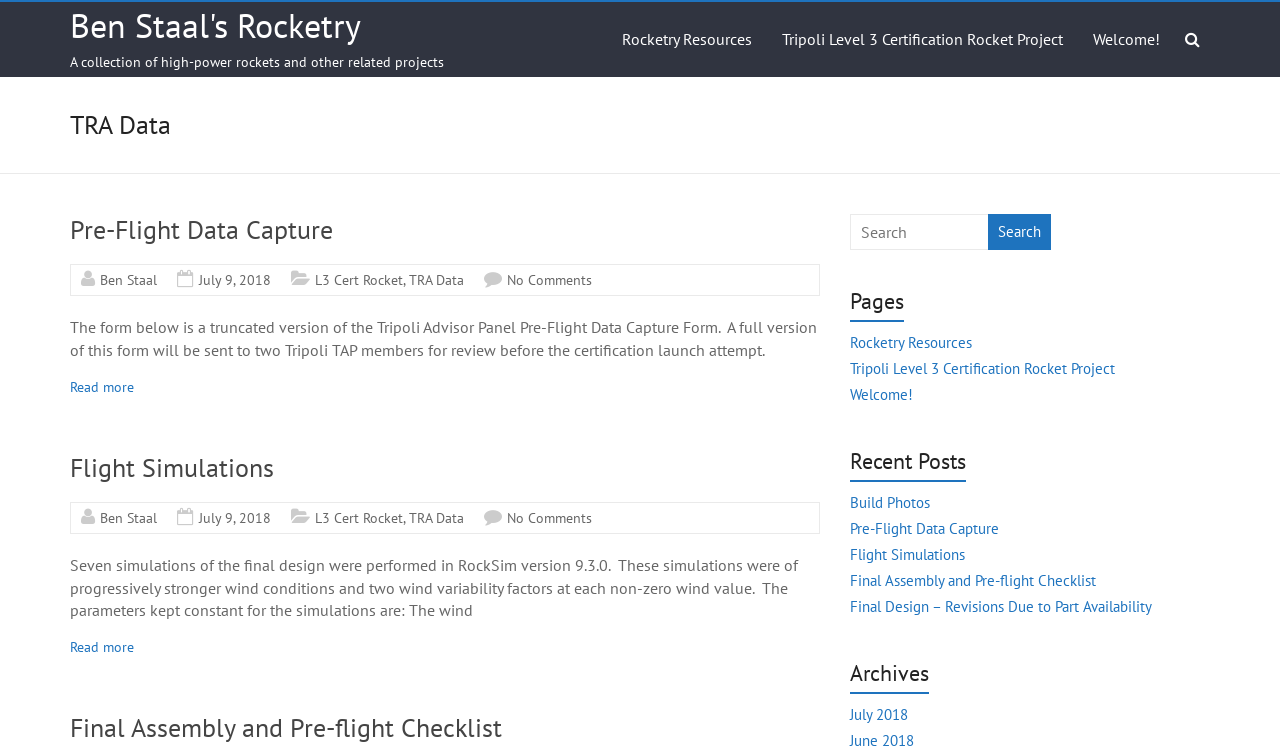Specify the bounding box coordinates of the region I need to click to perform the following instruction: "View 'Final Assembly and Pre-flight Checklist'". The coordinates must be four float numbers in the range of 0 to 1, i.e., [left, top, right, bottom].

[0.055, 0.945, 0.392, 0.989]